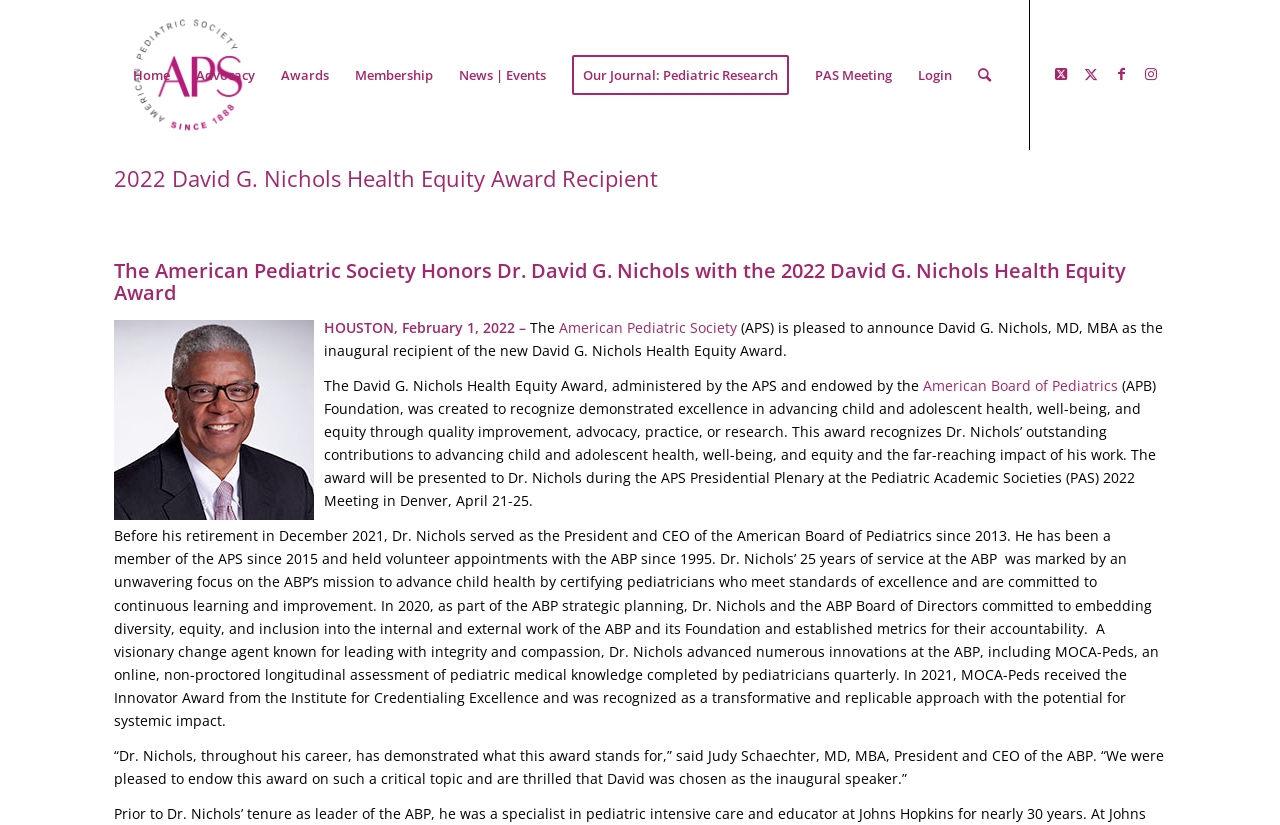Please find and provide the title of the webpage.

2022 David G. Nichols Health Equity Award Recipient